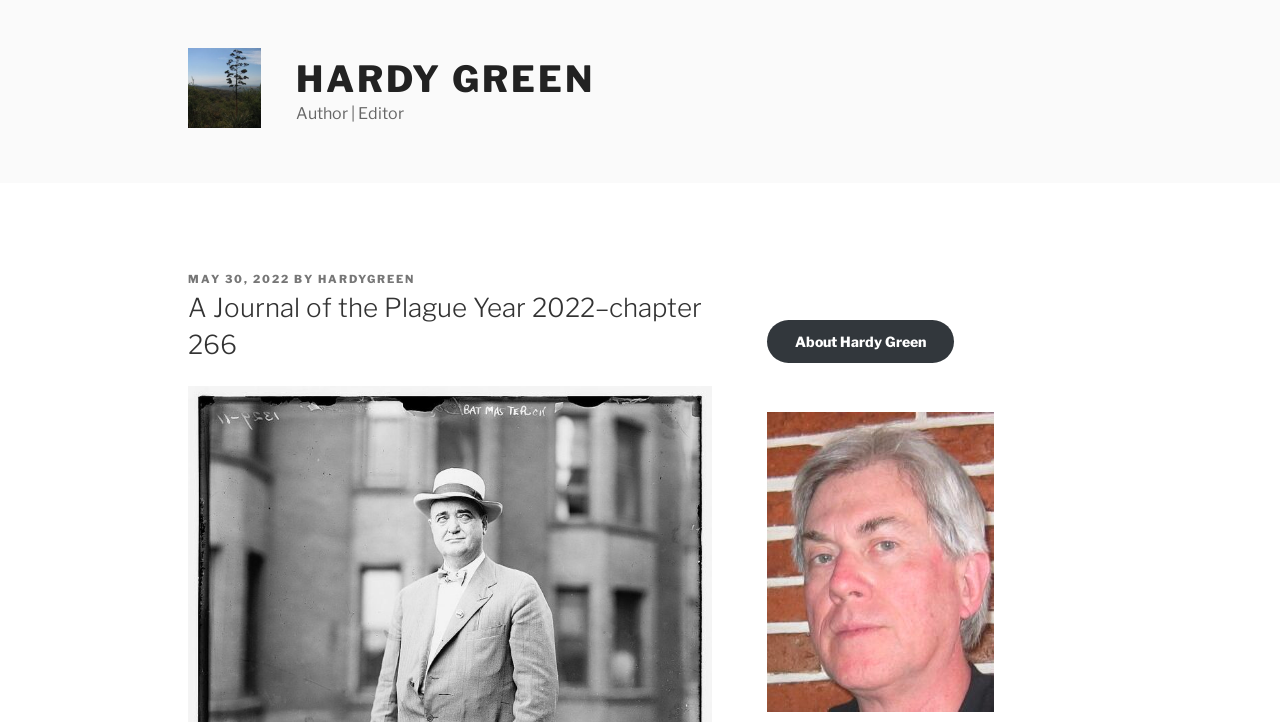Determine the bounding box coordinates for the HTML element mentioned in the following description: "HardyGreen". The coordinates should be a list of four floats ranging from 0 to 1, represented as [left, top, right, bottom].

[0.248, 0.377, 0.324, 0.396]